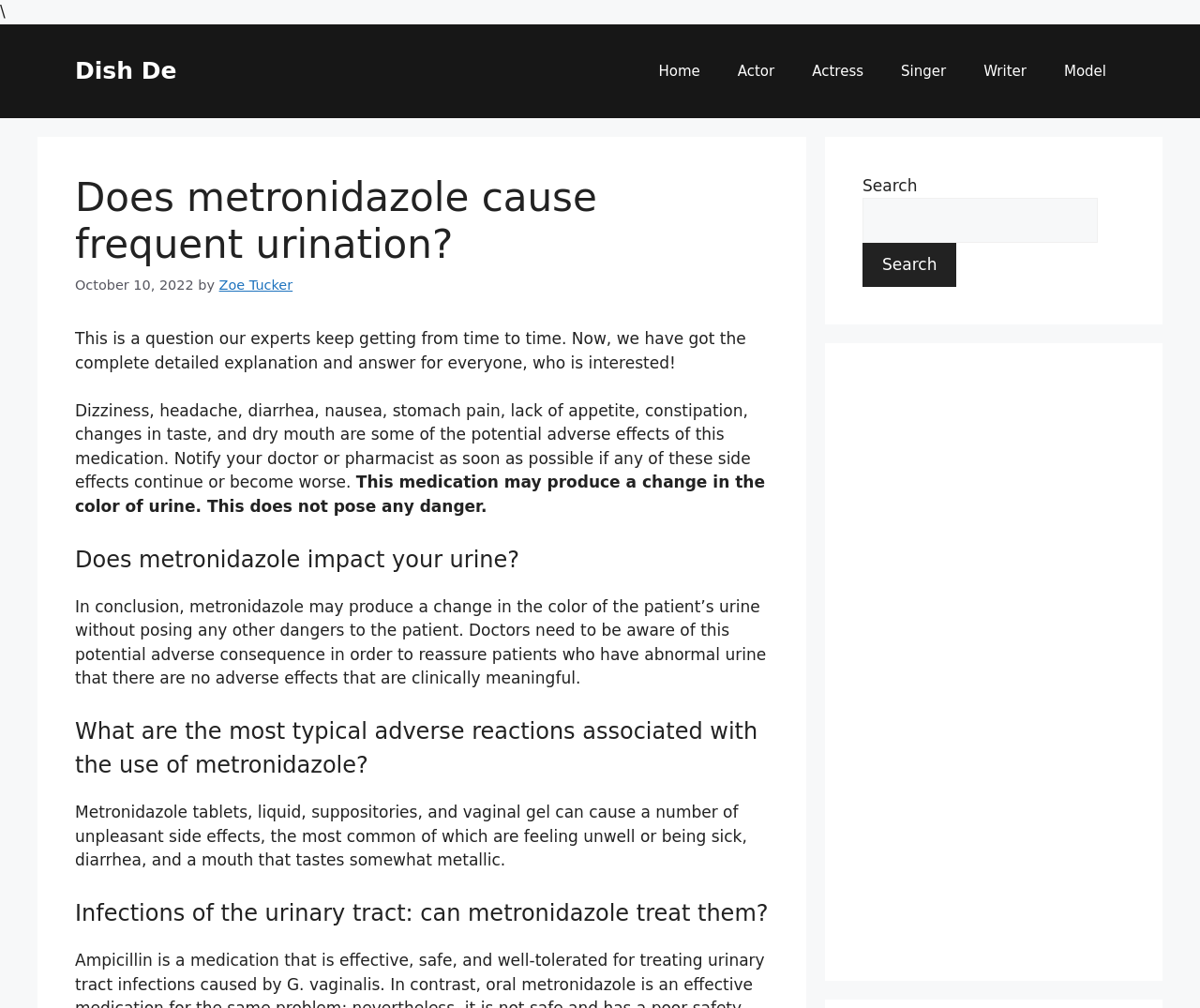Using the format (top-left x, top-left y, bottom-right x, bottom-right y), and given the element description, identify the bounding box coordinates within the screenshot: aria-label="Advertisement" name="aswift_1" title="Advertisement"

[0.719, 0.378, 0.938, 0.936]